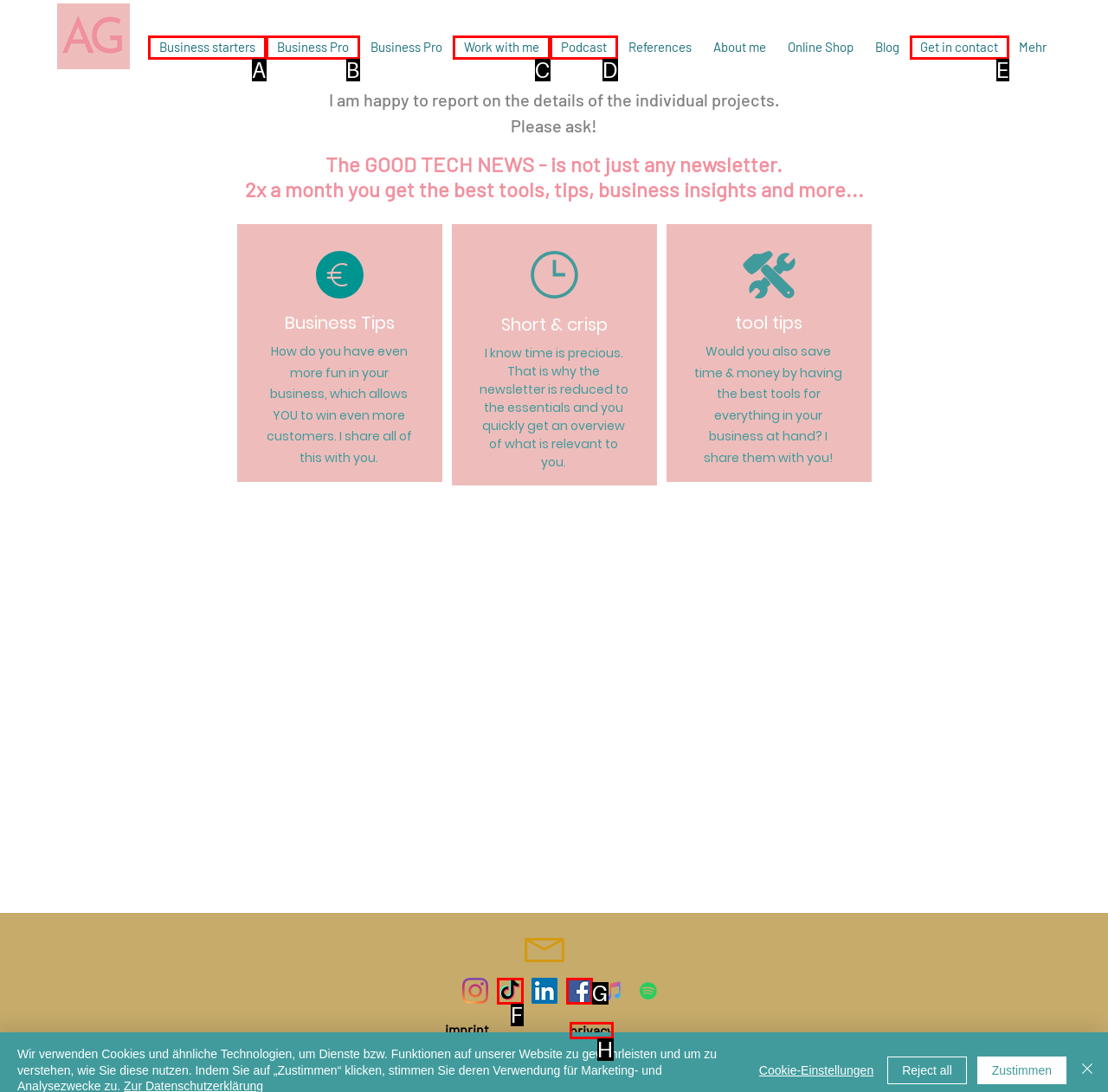Choose the HTML element that corresponds to the description: aria-label="Tick Tack"
Provide the answer by selecting the letter from the given choices.

F